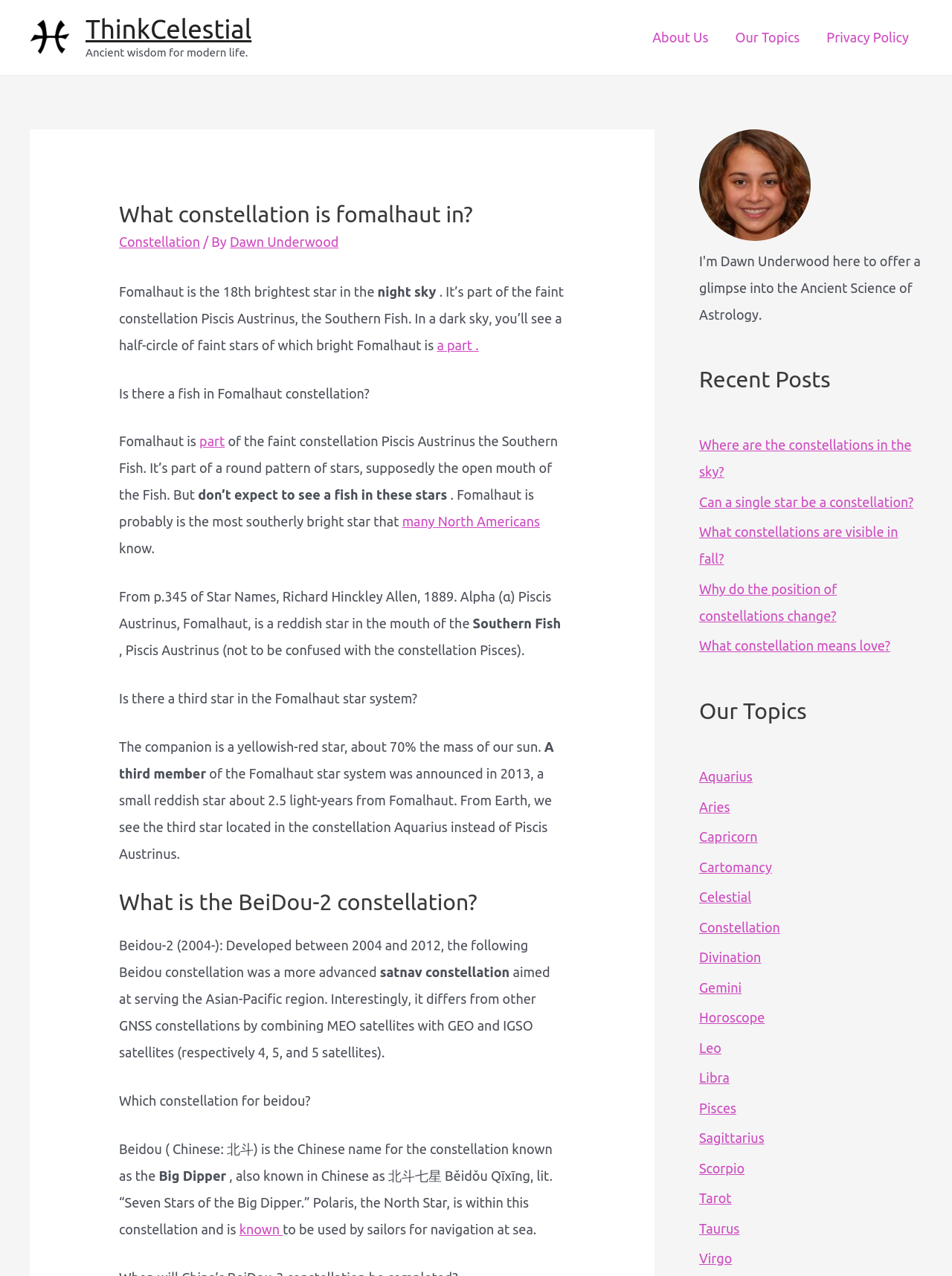Elaborate on the different components and information displayed on the webpage.

The webpage is about celestial bodies and constellations, with a focus on Fomalhaut, the 18th brightest star in the night sky. At the top, there is a logo and a navigation menu with links to "About Us", "Our Topics", and "Privacy Policy". Below the navigation menu, there is a header section with a heading "What constellation is Fomalhaut in?" and a link to "Constellation". 

The main content of the webpage is divided into several sections. The first section describes Fomalhaut, stating that it is part of the faint constellation Piscis Austrinus, the Southern Fish. The text explains that in a dark sky, you'll see a half-circle of faint stars, with Fomalhaut being the brightest. There are also links to related topics, such as "part" and "many North Americans".

The next section discusses the Fomalhaut star system, mentioning that it has a companion star and a third member, a small reddish star about 2.5 light-years from Fomalhaut. The text also explains that the third star is located in the constellation Aquarius instead of Piscis Austrinus.

Following this, there is a section about the BeiDou-2 constellation, a Chinese satnav constellation that combines MEO satellites with GEO and IGSO satellites. The text explains that Beidou is the Chinese name for the constellation known as the Big Dipper.

On the right side of the webpage, there are three complementary sections. The first section contains a figure with a caption. The second section has a heading "Recent Posts" and lists several links to related articles. The third section has a heading "Our Topics" and lists links to various topics, including Aquarius, Aries, Capricorn, and more.

Overall, the webpage provides information about Fomalhaut, its constellation, and related topics, with a focus on celestial bodies and astronomy.